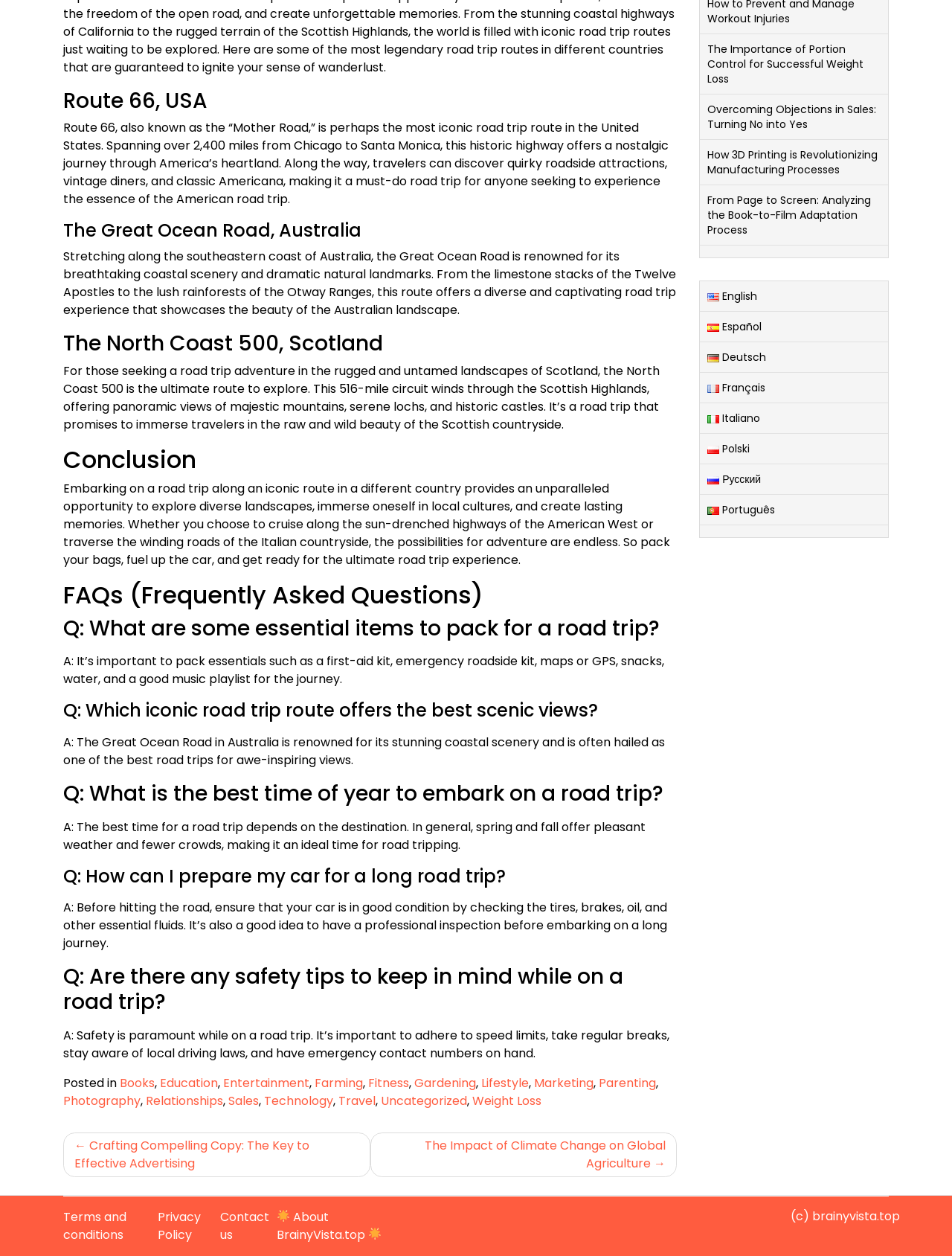Please identify the coordinates of the bounding box for the clickable region that will accomplish this instruction: "Click on the 'Books' link".

[0.126, 0.855, 0.162, 0.869]